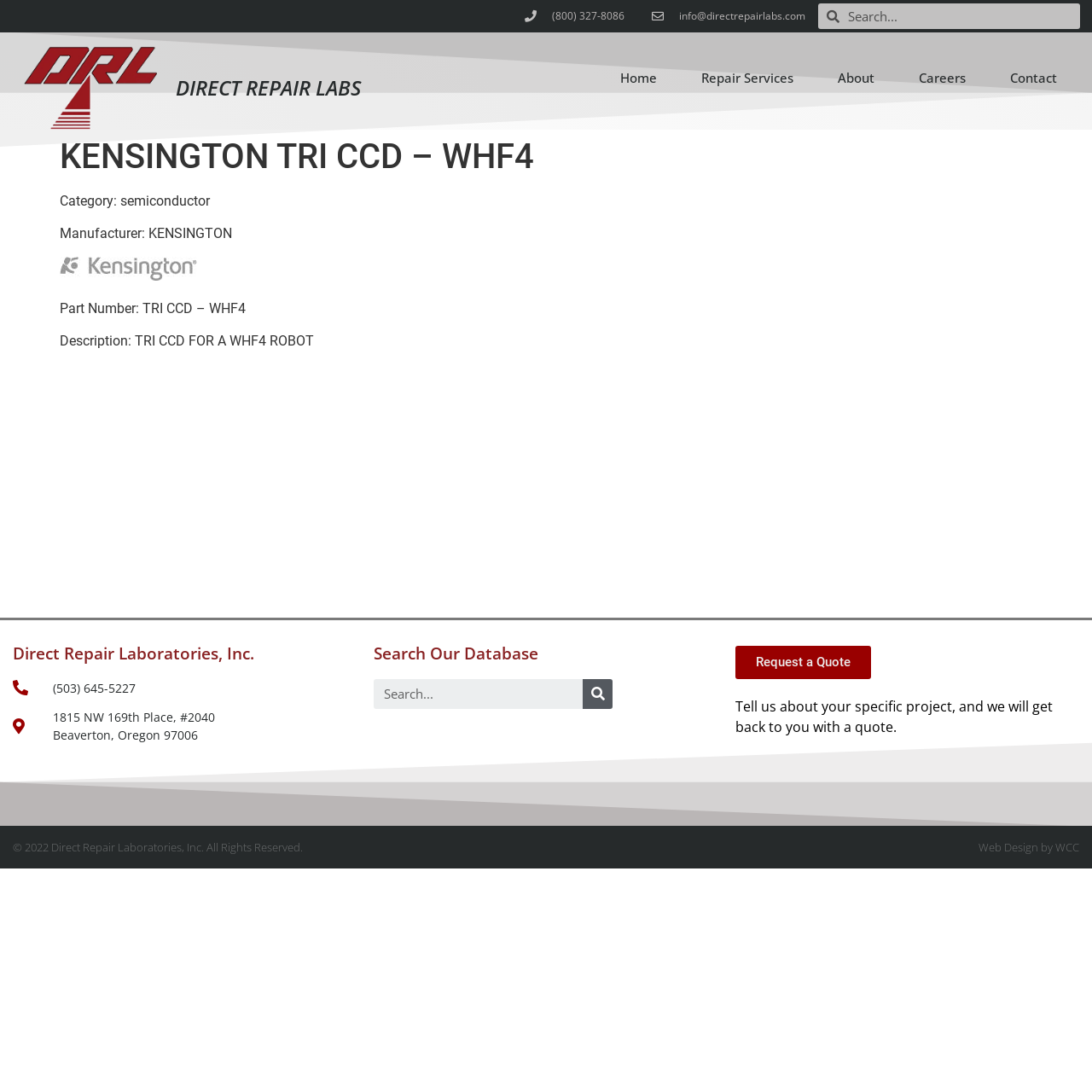Please answer the following query using a single word or phrase: 
What is the company name at the bottom of the page?

Direct Repair Laboratories, Inc.